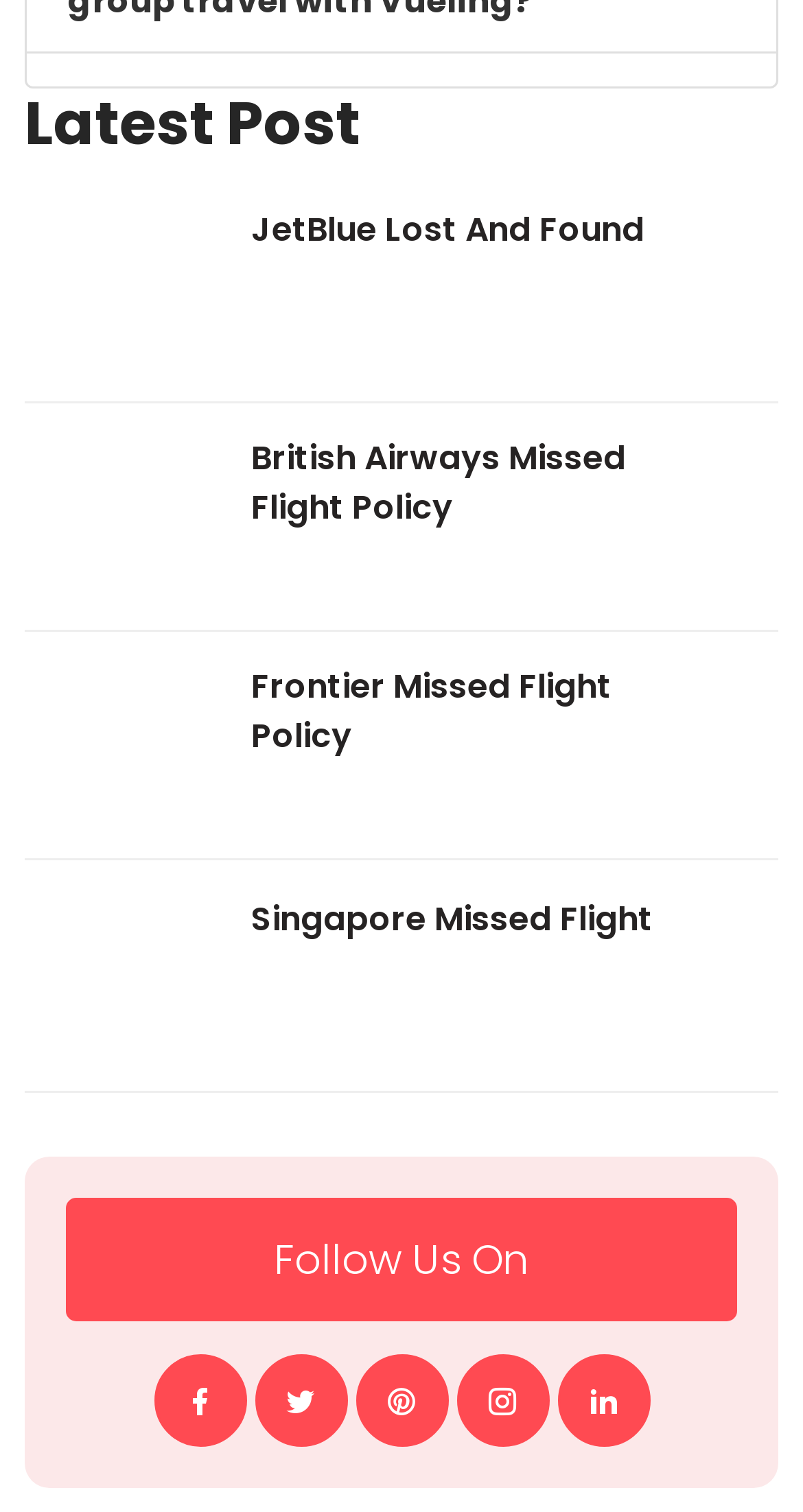Highlight the bounding box coordinates of the element you need to click to perform the following instruction: "View British Airways Missed Flight Policy."

[0.313, 0.287, 0.867, 0.352]